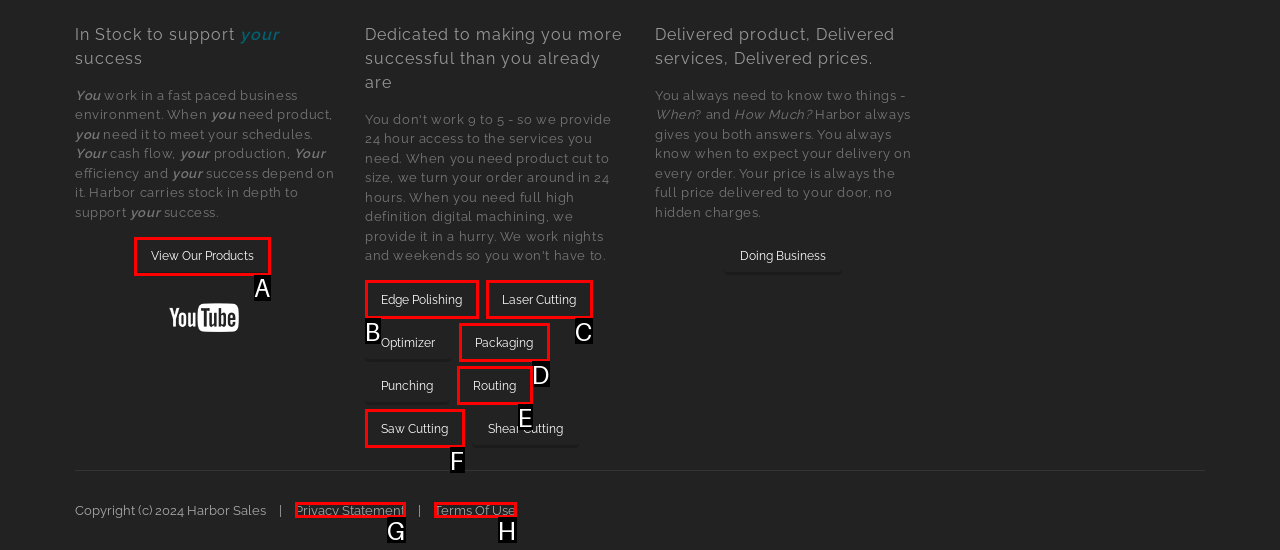Specify which HTML element I should click to complete this instruction: View products Answer with the letter of the relevant option.

A